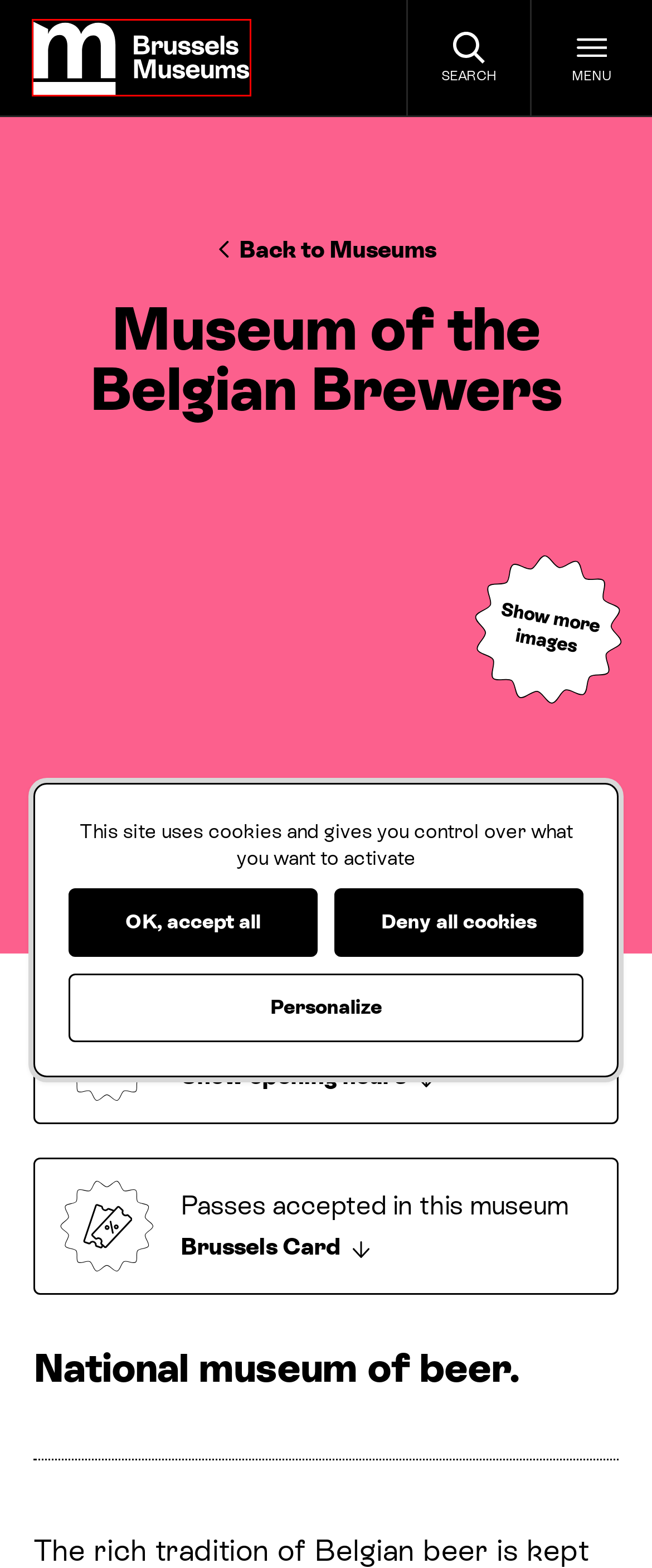Examine the screenshot of the webpage, noting the red bounding box around a UI element. Pick the webpage description that best matches the new page after the element in the red bounding box is clicked. Here are the candidates:
A. Contact | Brussels Museums
B. Homepage | Brussels Museums
C. Brussels Card | Brussels Museums
D. Privacy statement website brusselsmuseums.be | Brussels Museums
E. Advertise here | Brussels Museums
F. General Privacy policy Brussels Museums | Brussels Museums
G. Museums | Brussels Museums
H. Brussels Museums

B